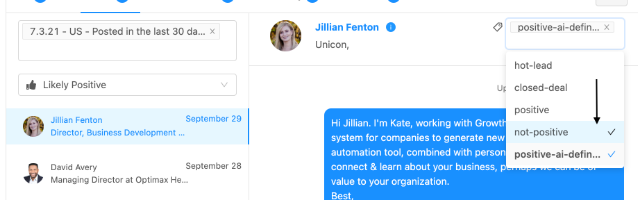What is Kate discussing in the conversation?
Utilize the information in the image to give a detailed answer to the question.

The conversation between Jillian and Kate reveals that Kate is introducing herself and discussing an automation tool designed to enhance business connections and add value, which indicates that the topic of discussion is the automation tool.